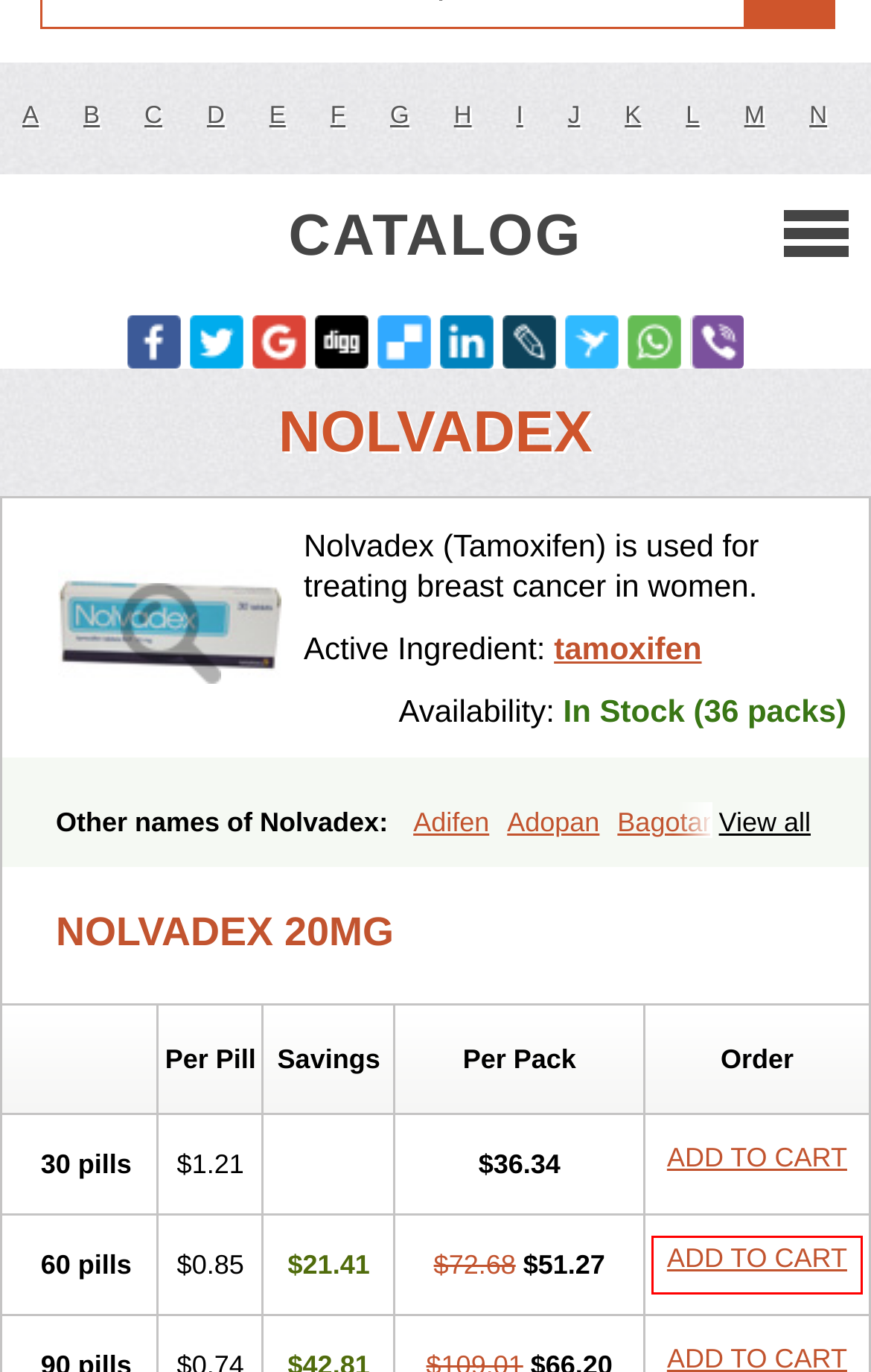You are presented with a screenshot of a webpage that includes a red bounding box around an element. Determine which webpage description best matches the page that results from clicking the element within the red bounding box. Here are the candidates:
A. Cheapest Pharmacy: Search - A
B. Cheapest Pharmacy: Search - I
C. Cheapest Pharmacy: Search - M
D. Cheapest Pharmacy: Search - L
E. Cheapest Pharmacy: Shopping cart
F. Cheapest Pharmacy: Search - C
G. Cheapest Pharmacy: Search - B
H. Cheapest Pharmacy: Search - N

E